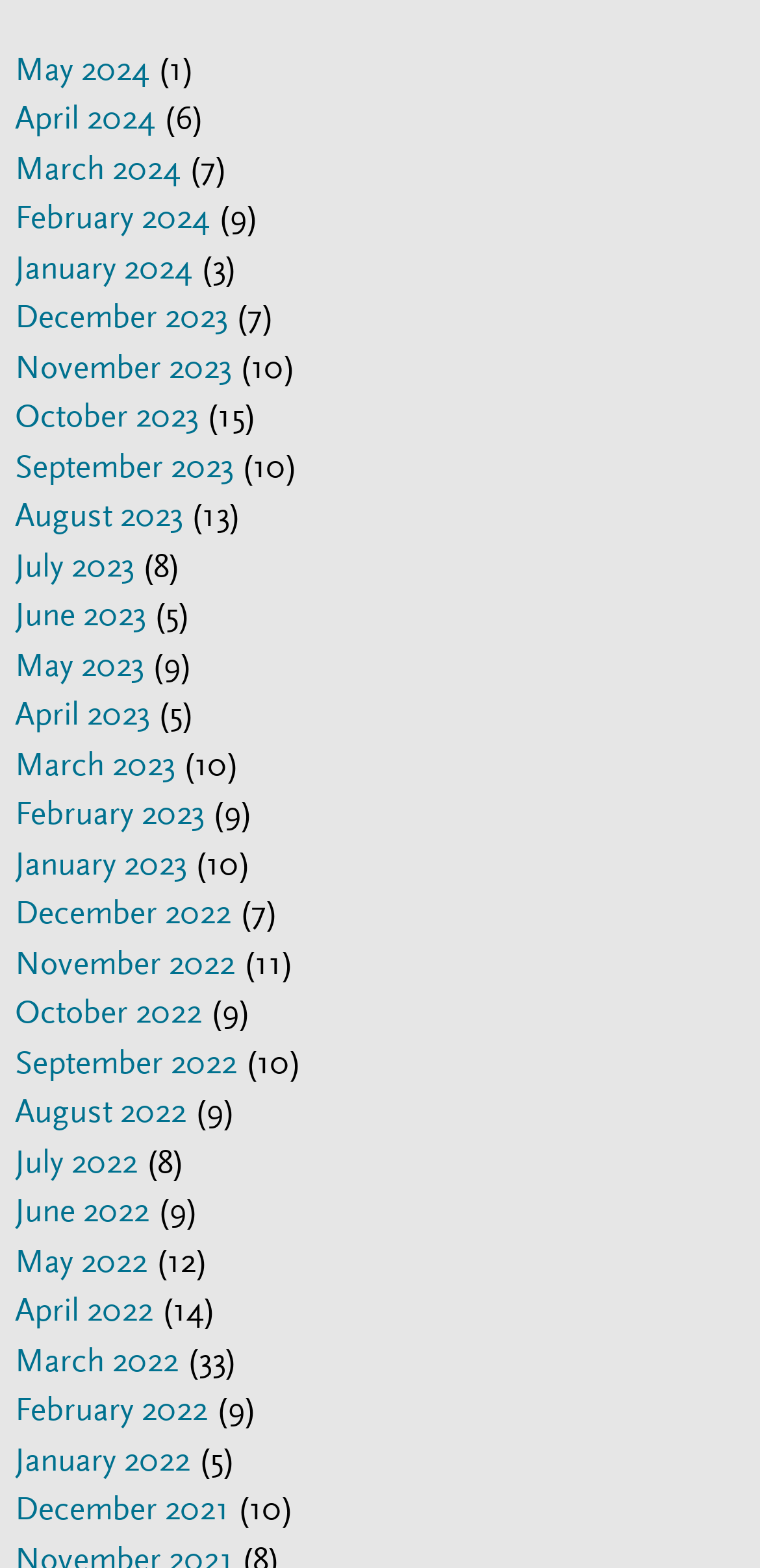Locate the bounding box coordinates of the element that needs to be clicked to carry out the instruction: "Visit PT. NP Foods Indonesia". The coordinates should be given as four float numbers ranging from 0 to 1, i.e., [left, top, right, bottom].

None